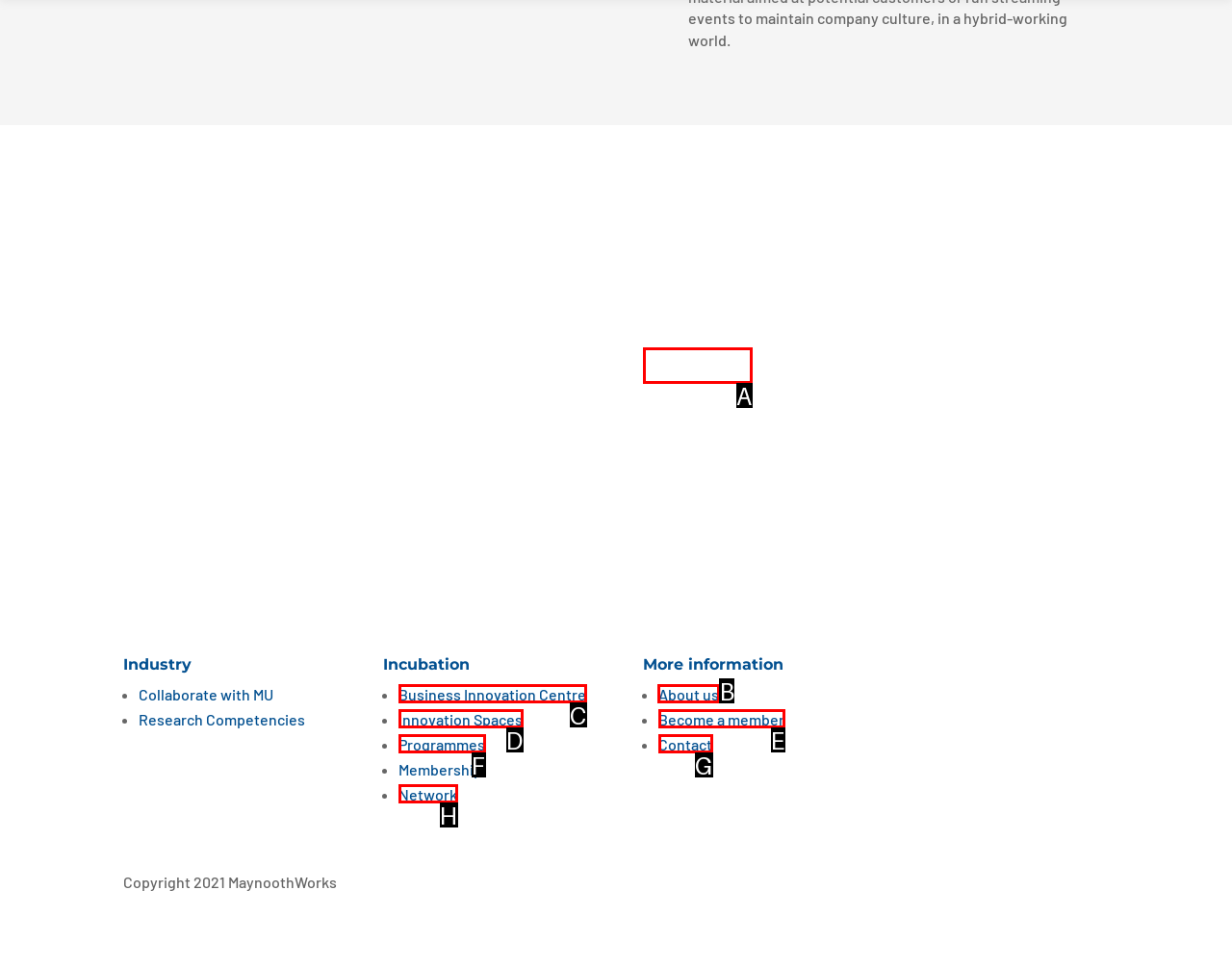Look at the highlighted elements in the screenshot and tell me which letter corresponds to the task: Get more information about us.

B